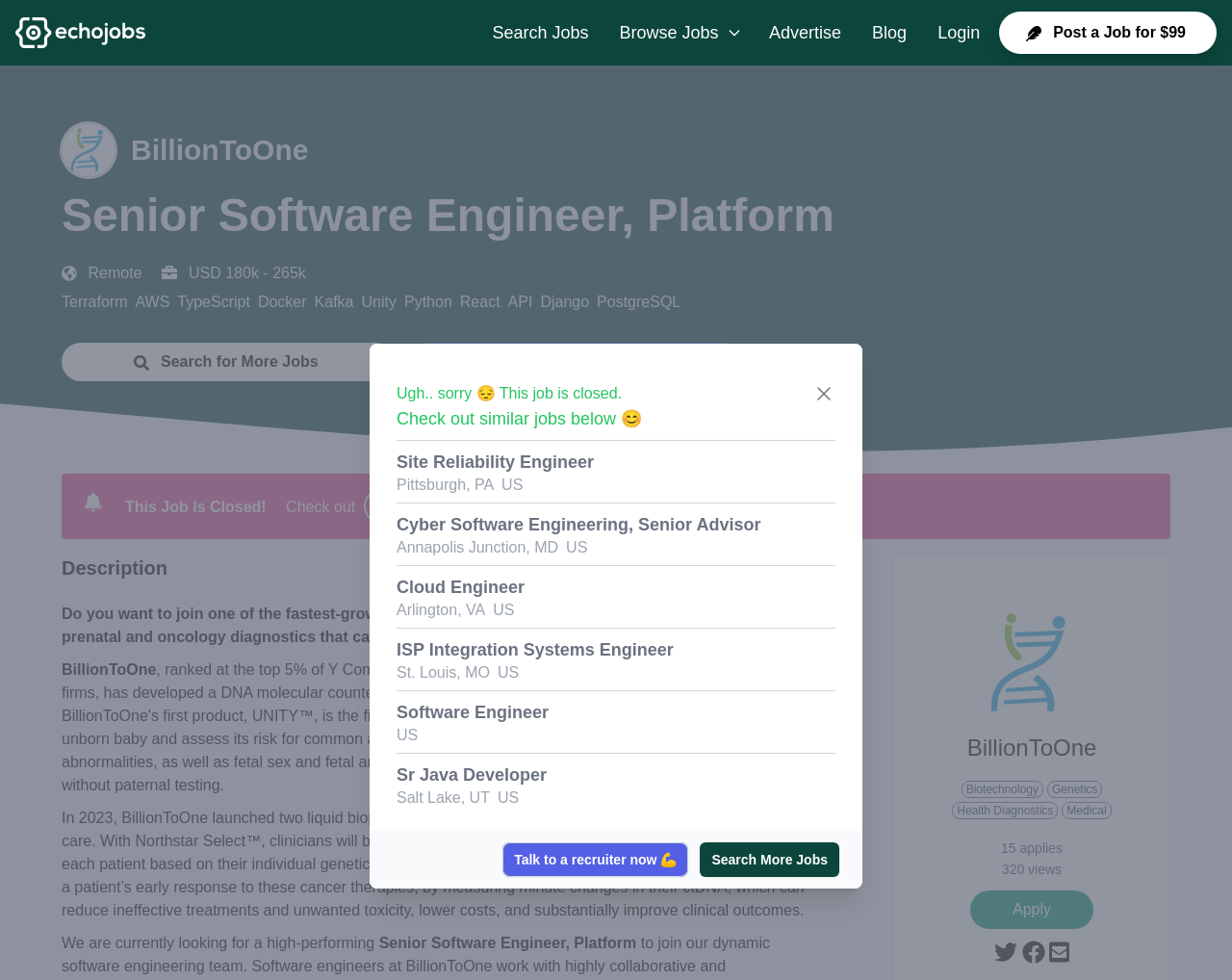Determine the bounding box coordinates of the target area to click to execute the following instruction: "Search Jobs."

[0.39, 0.012, 0.487, 0.055]